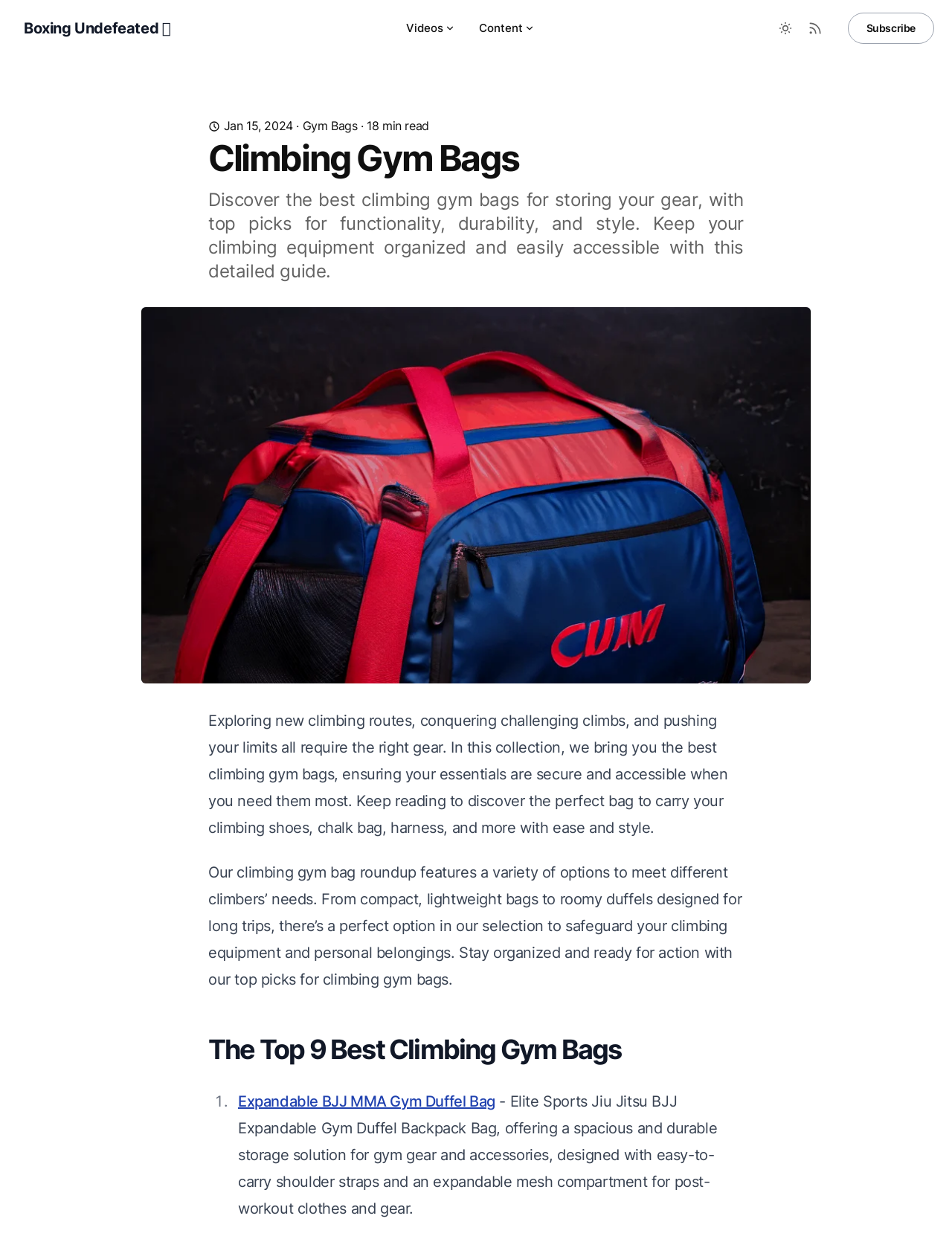Determine the coordinates of the bounding box for the clickable area needed to execute this instruction: "Toggle between Dark and Light mode".

[0.809, 0.011, 0.84, 0.035]